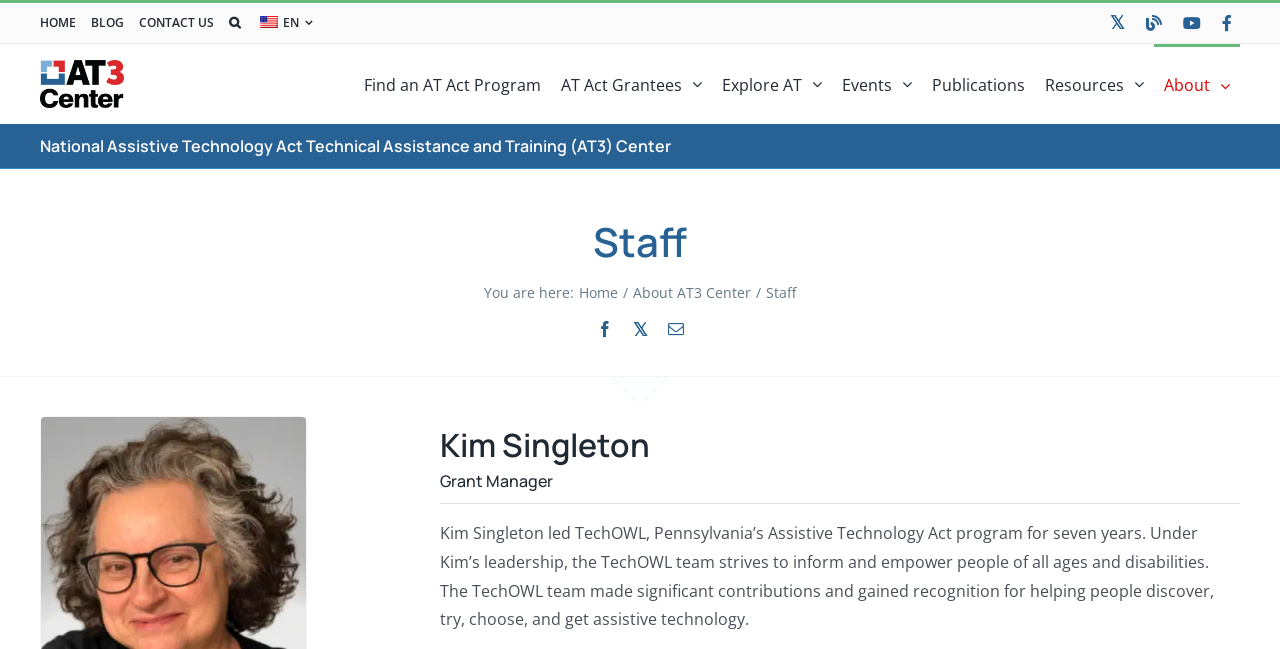What is the link to the 'About' section?
Based on the screenshot, give a detailed explanation to answer the question.

The 'About' link is located in the Main Menu navigation element at coordinates [0.194, 0.068, 0.969, 0.191]. Specifically, it is the last link in the menu, with coordinates [0.902, 0.068, 0.953, 0.191].